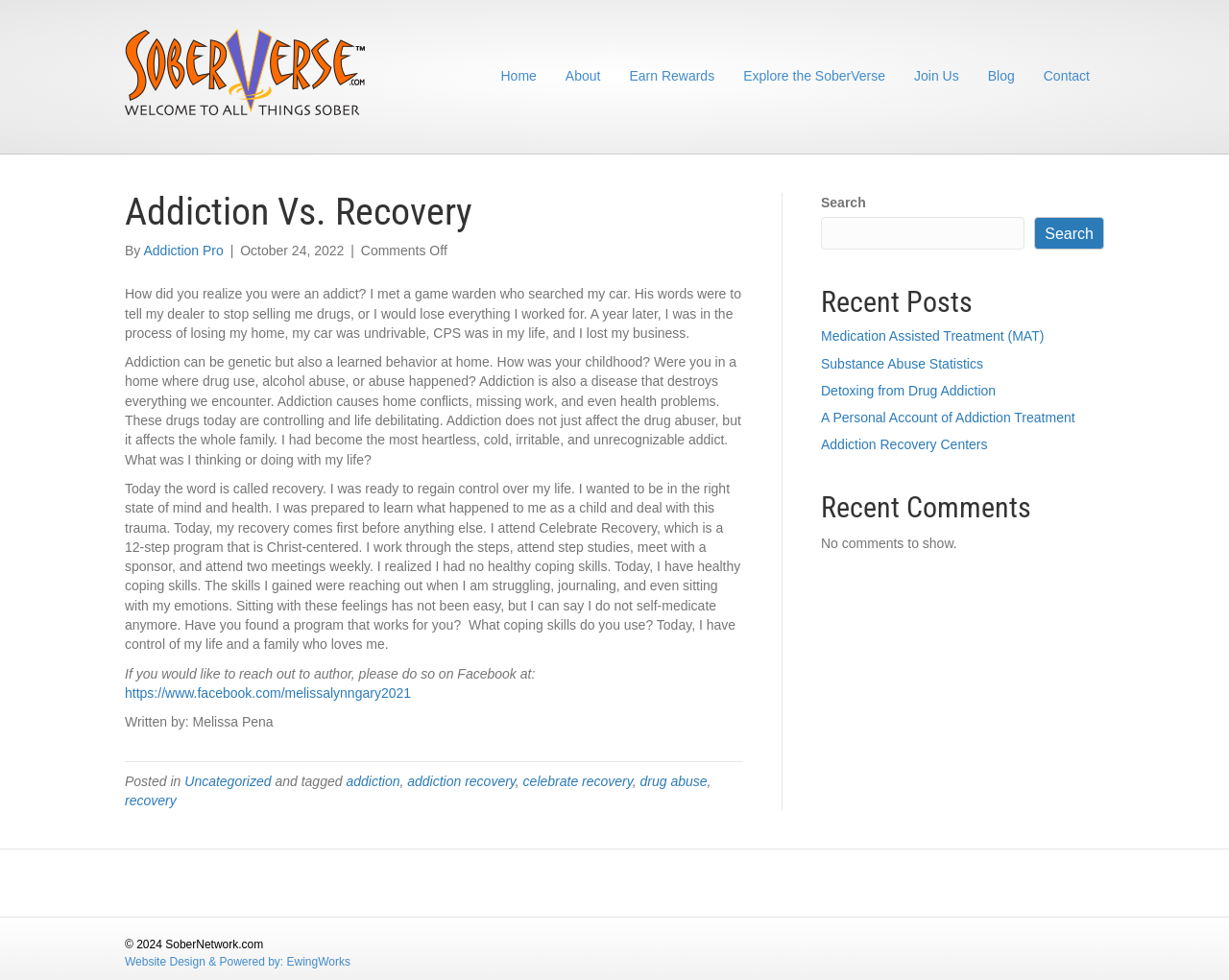Please locate and generate the primary heading on this webpage.

Addiction Vs. Recovery